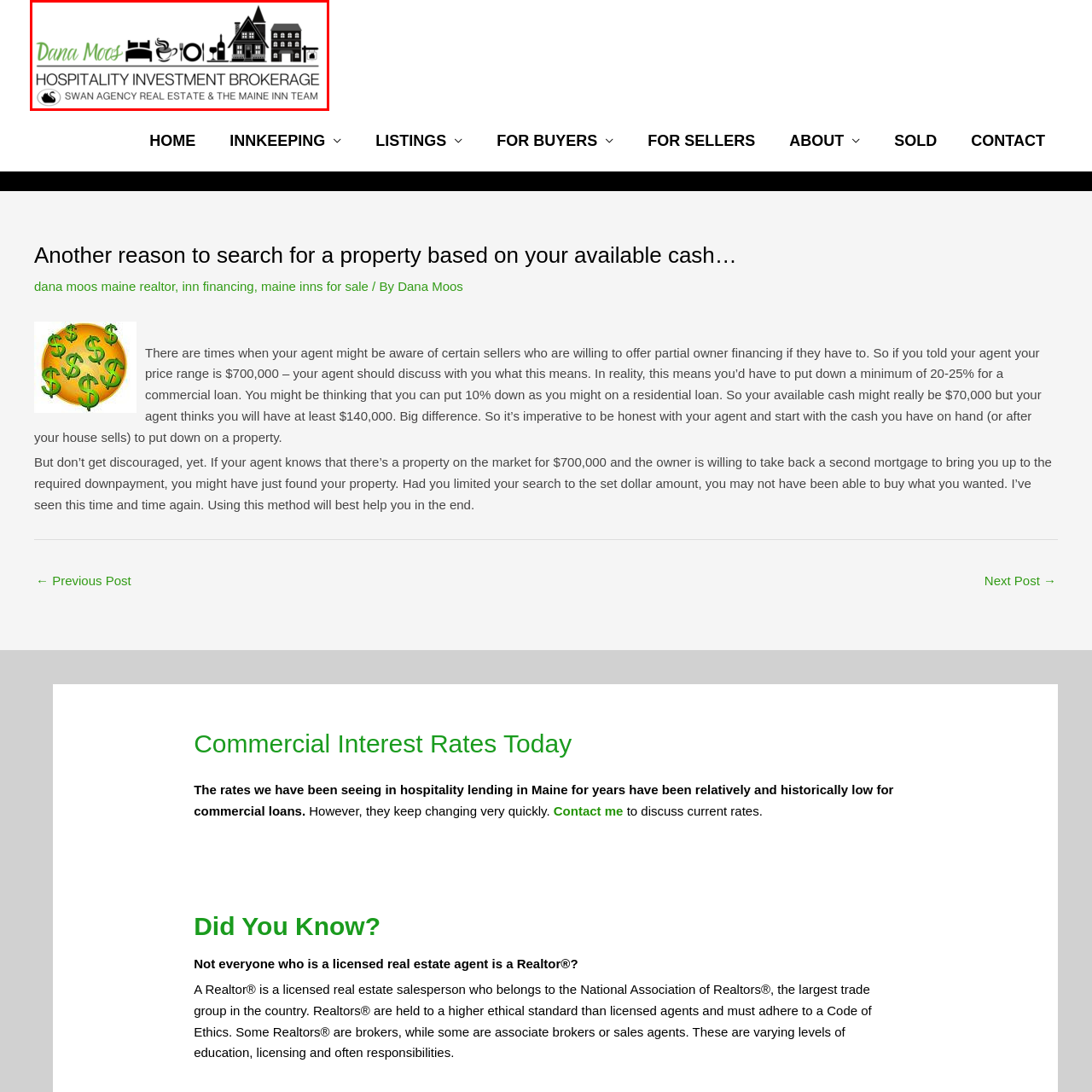What is the industry represented by the icons?  
Analyze the image surrounded by the red box and deliver a detailed answer based on the visual elements depicted in the image.

The icons in the logo represent elements of the hospitality industry, such as a bed, a coffee cup, plates, wine glasses, and buildings, indicating the focus of Dana Moos's business.